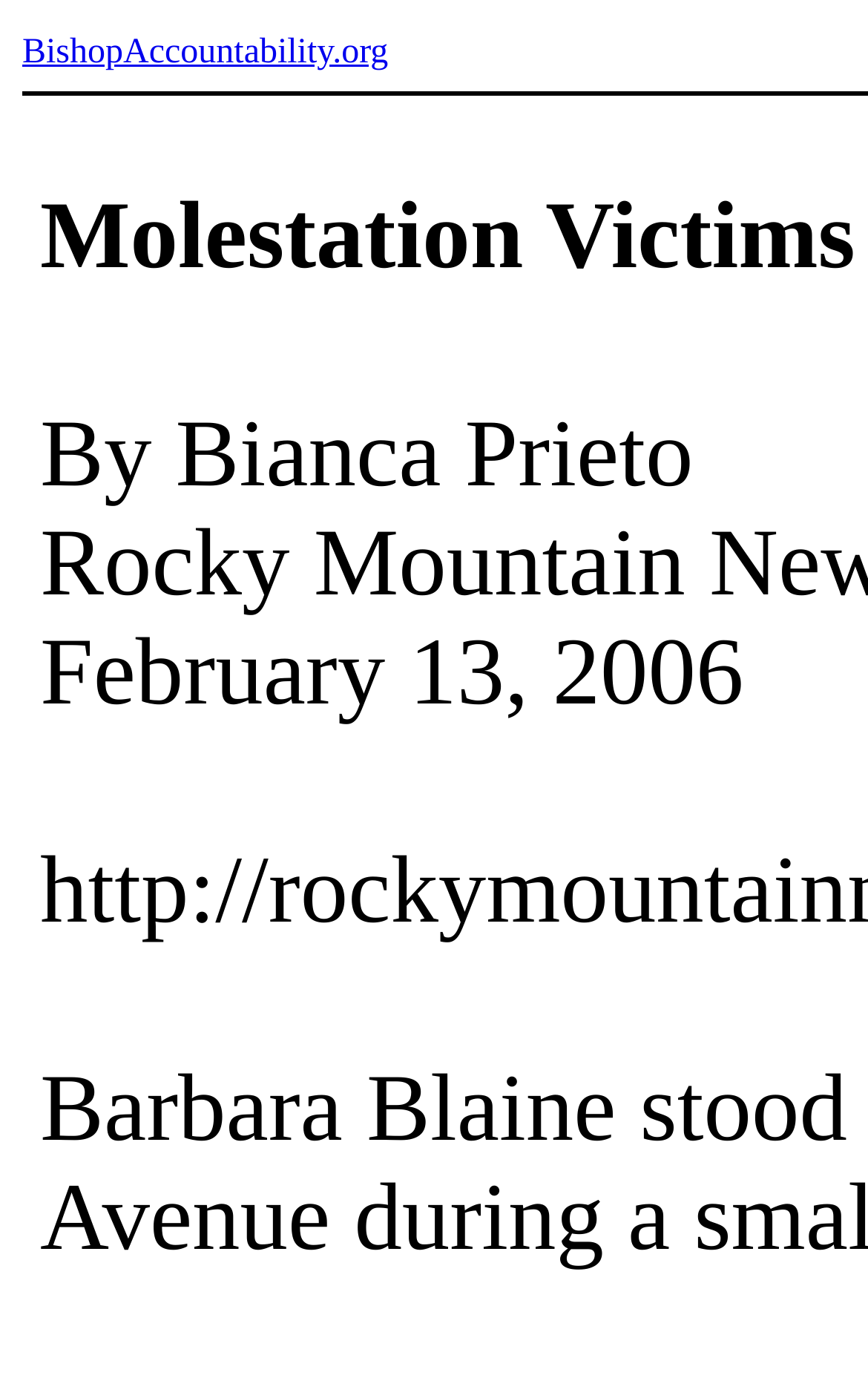Please provide the bounding box coordinates in the format (top-left x, top-left y, bottom-right x, bottom-right y). Remember, all values are floating point numbers between 0 and 1. What is the bounding box coordinate of the region described as: BishopAccountability.org

[0.026, 0.024, 0.447, 0.052]